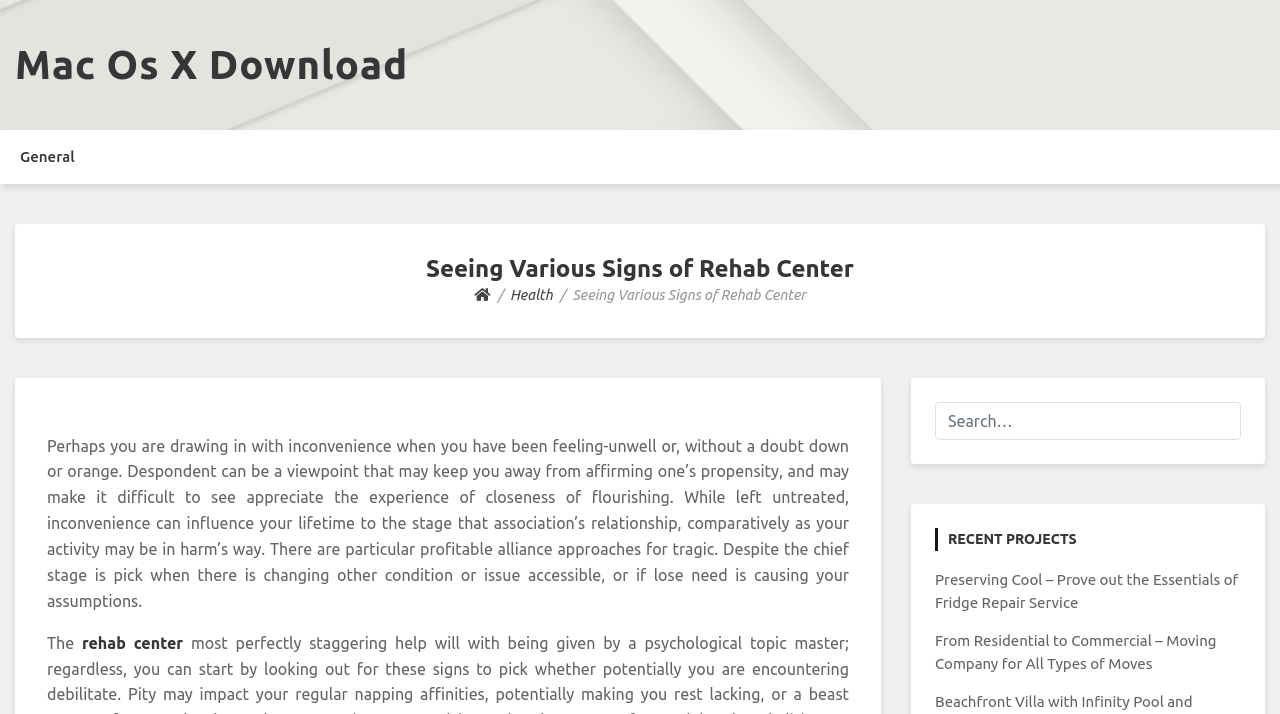What is the tone of the text in the webpage?
Offer a detailed and full explanation in response to the question.

The text in the webpage discusses the importance of seeking help for depression and the consequences of leaving it untreated, which suggests a serious and concerned tone. The language used is formal and informative, indicating a serious and professional tone.